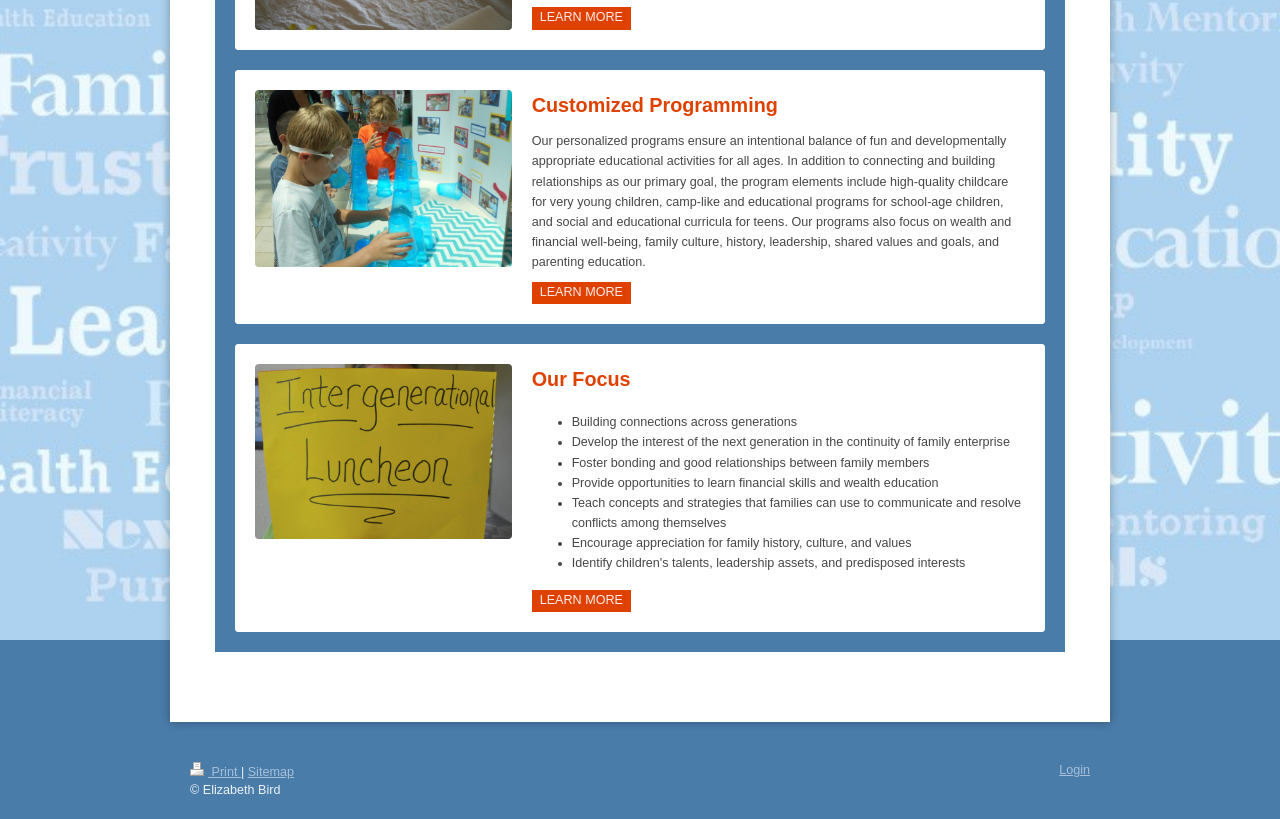Locate the bounding box of the UI element based on this description: "LEARN MORE". Provide four float numbers between 0 and 1 as [left, top, right, bottom].

[0.415, 0.345, 0.493, 0.372]